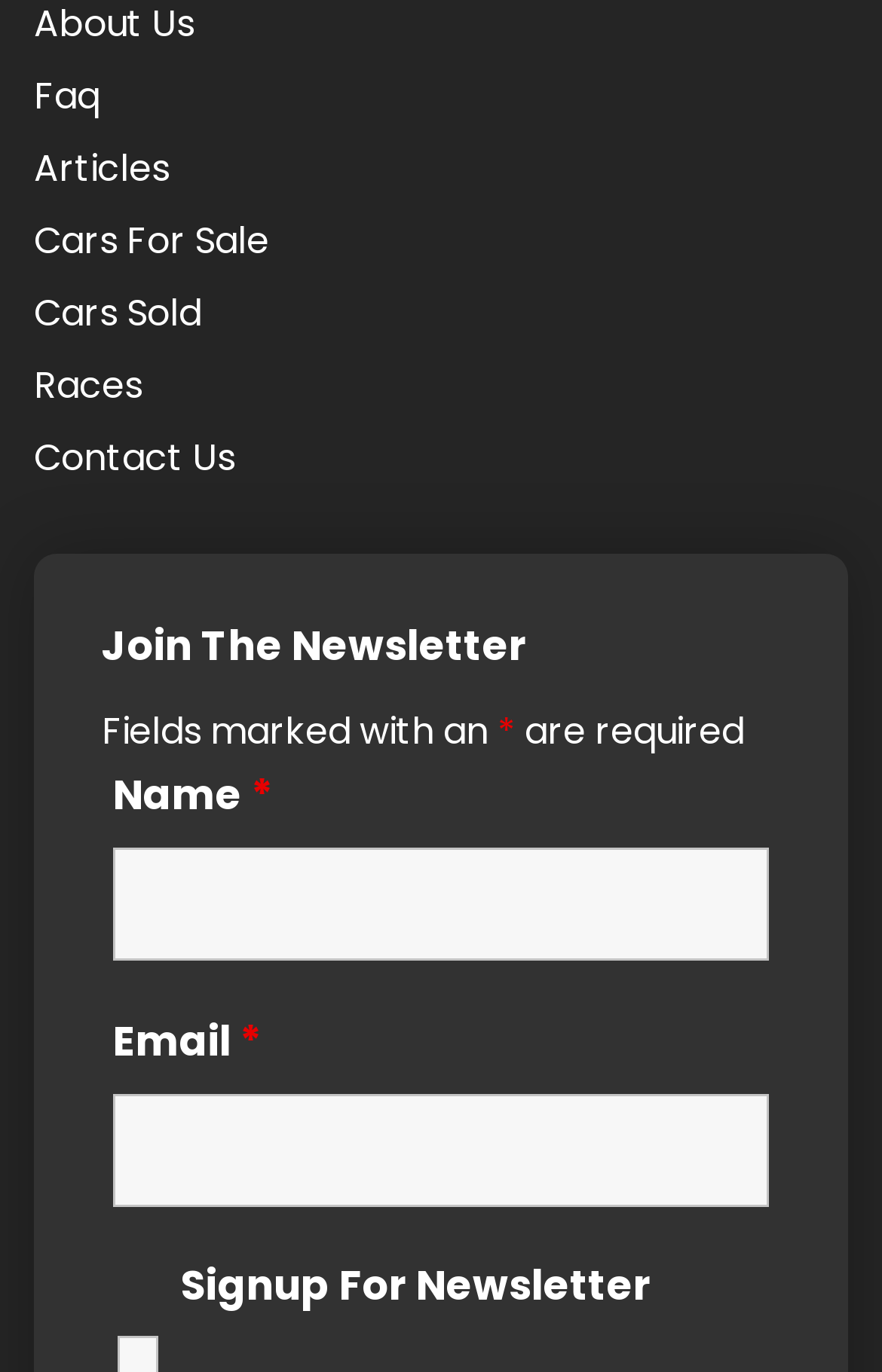Respond to the following query with just one word or a short phrase: 
What is the label of the first text input field?

Name